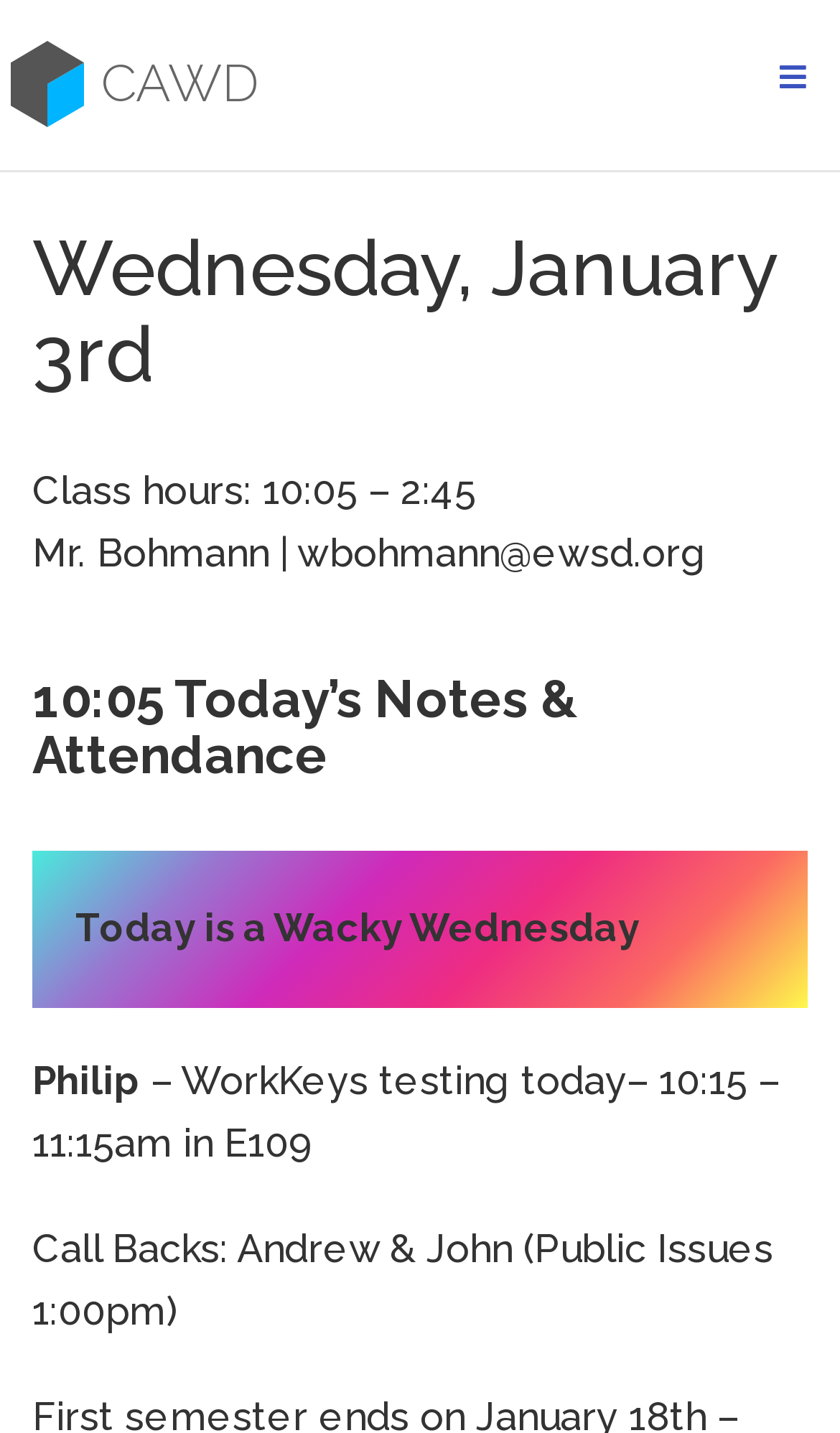Answer the following query with a single word or phrase:
What is the class hours today?

10:05 – 2:45